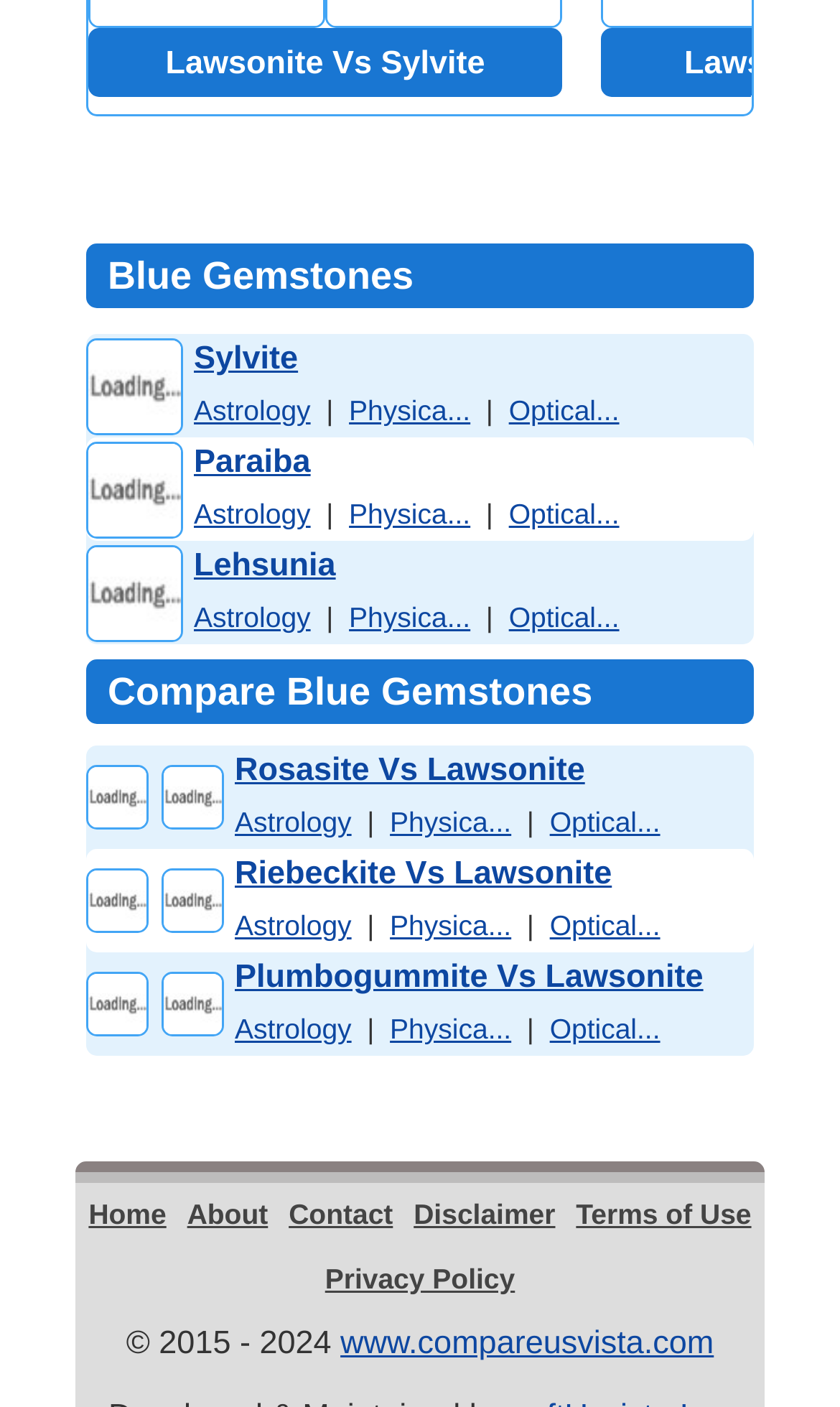Show me the bounding box coordinates of the clickable region to achieve the task as per the instruction: "View information about Lehsunia".

[0.103, 0.407, 0.218, 0.433]